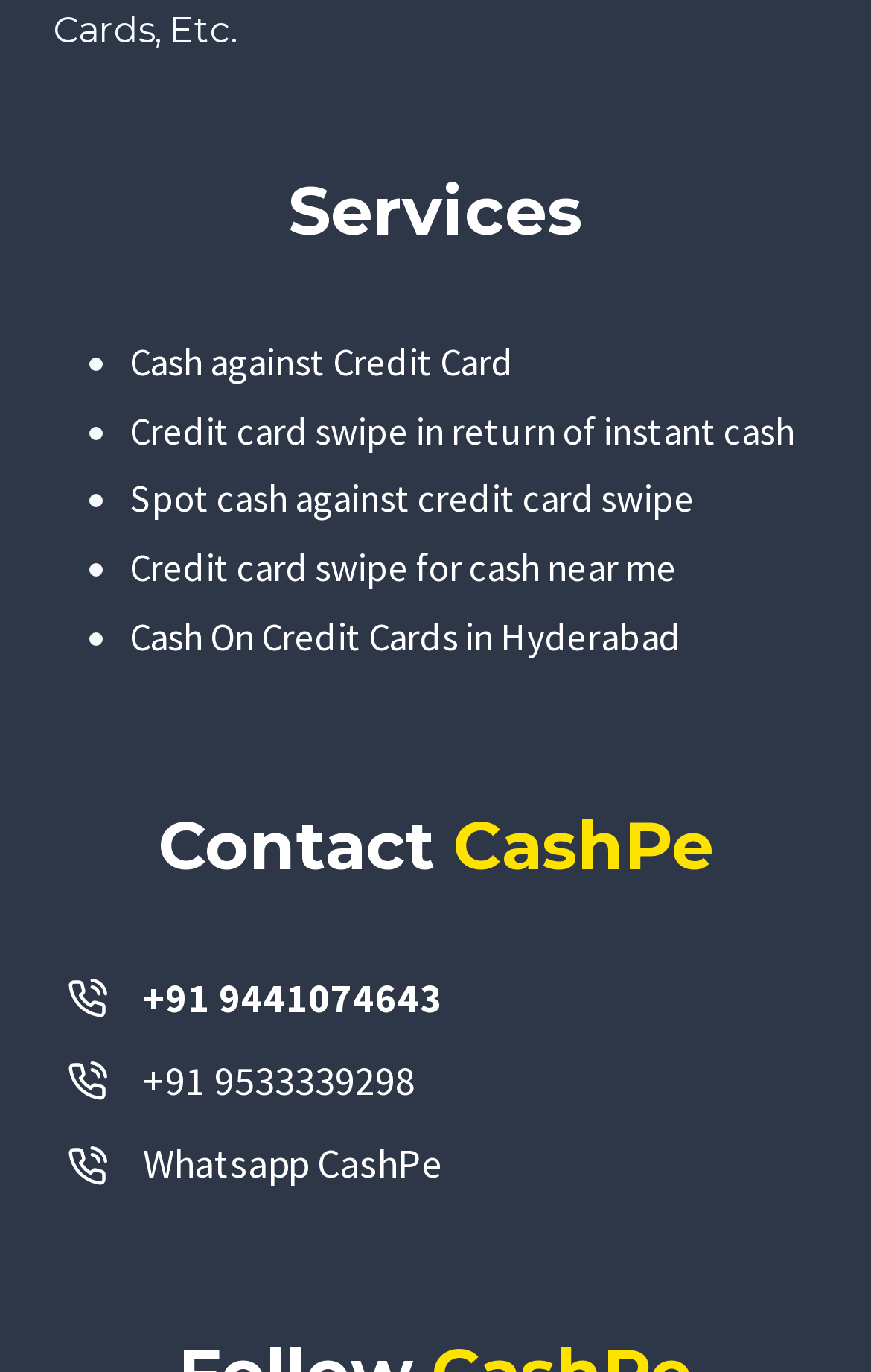Use the information in the screenshot to answer the question comprehensively: What is the purpose of the webpage?

The webpage lists various services related to cash and credit cards, provides contact information, and mentions a specific location, suggesting that the purpose of the webpage is to provide cash services to users.